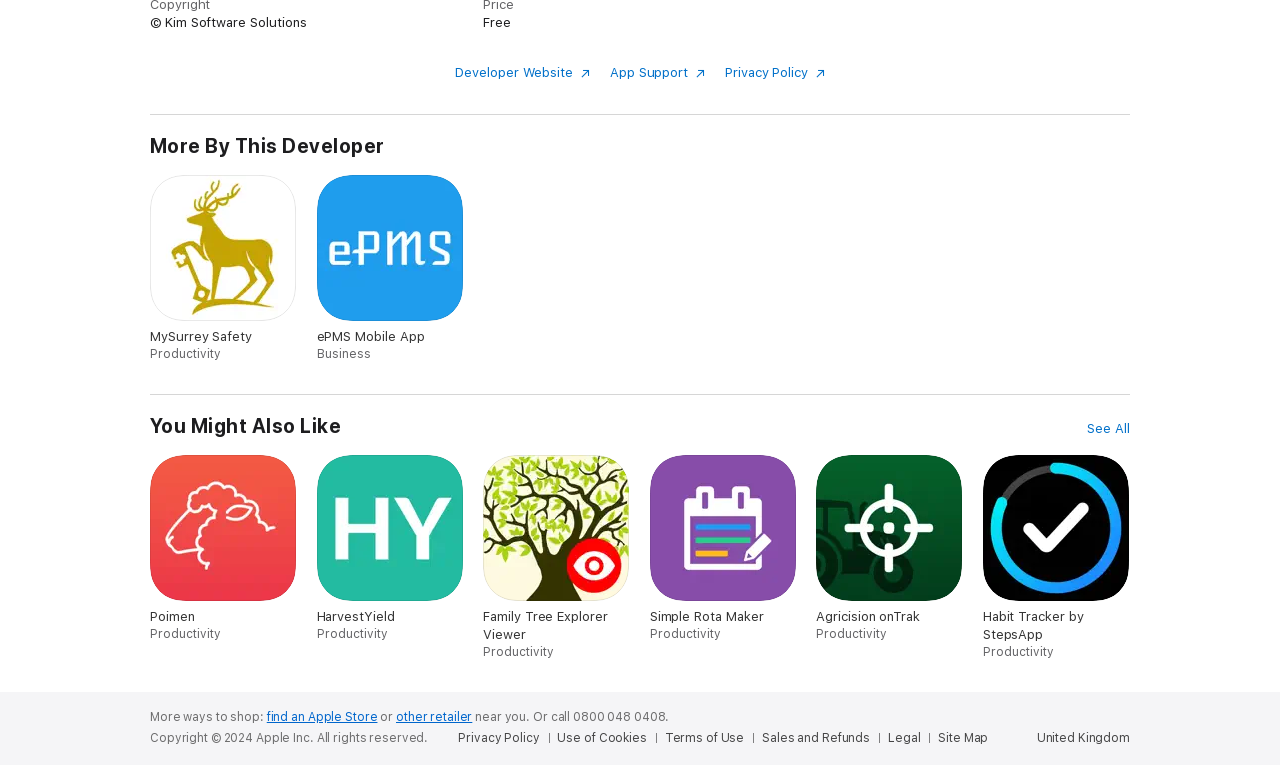Respond concisely with one word or phrase to the following query:
What is the developer's website?

Developer Website